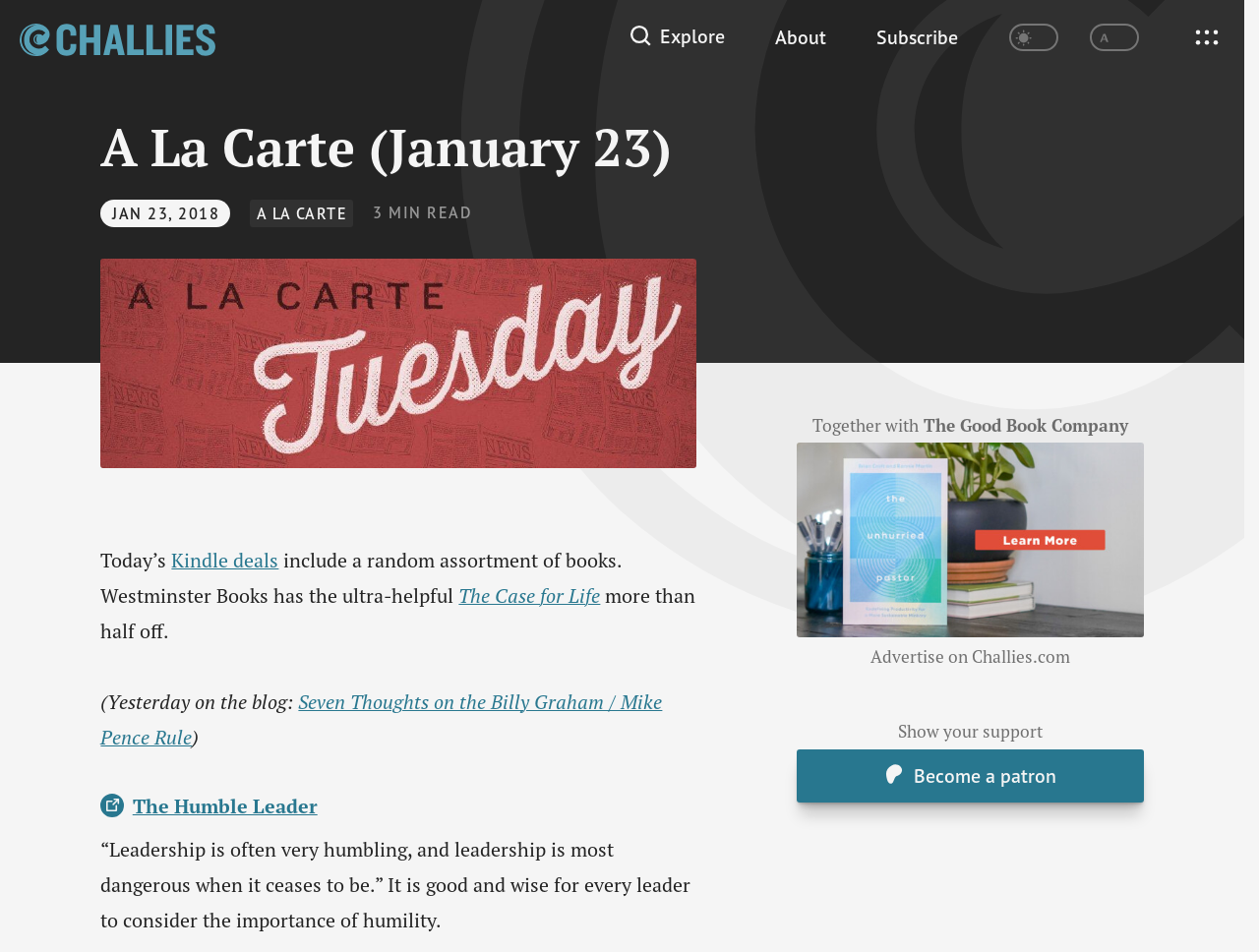How many navigation links are there?
Use the image to give a comprehensive and detailed response to the question.

I counted the number of links under the 'Primary' navigation element, which are 'Explore', 'About', and 'Subscribe', so there are 3 navigation links.